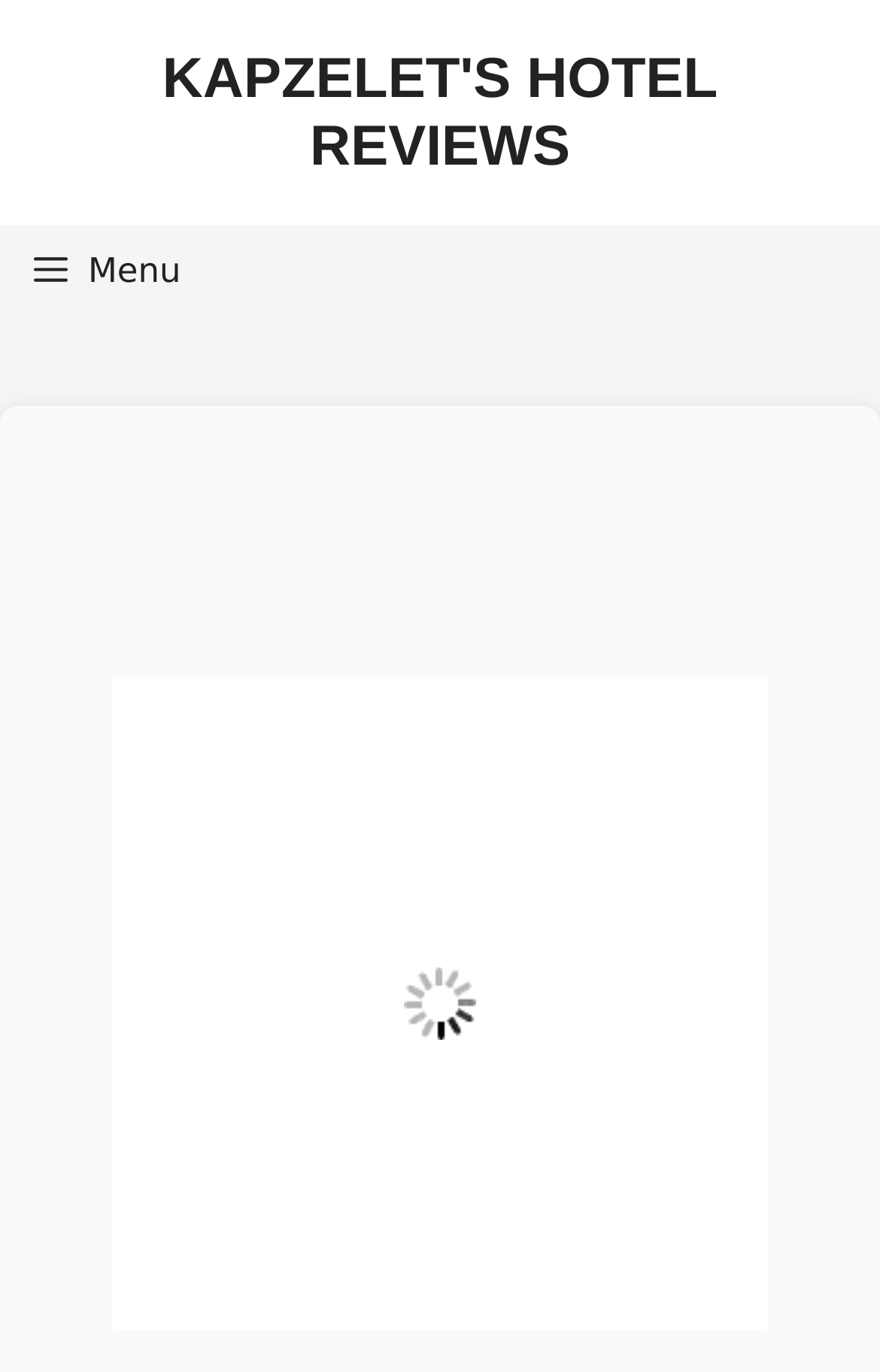Locate the bounding box of the UI element described by: "Kapzelet's Hotel Reviews" in the given webpage screenshot.

[0.184, 0.035, 0.816, 0.13]